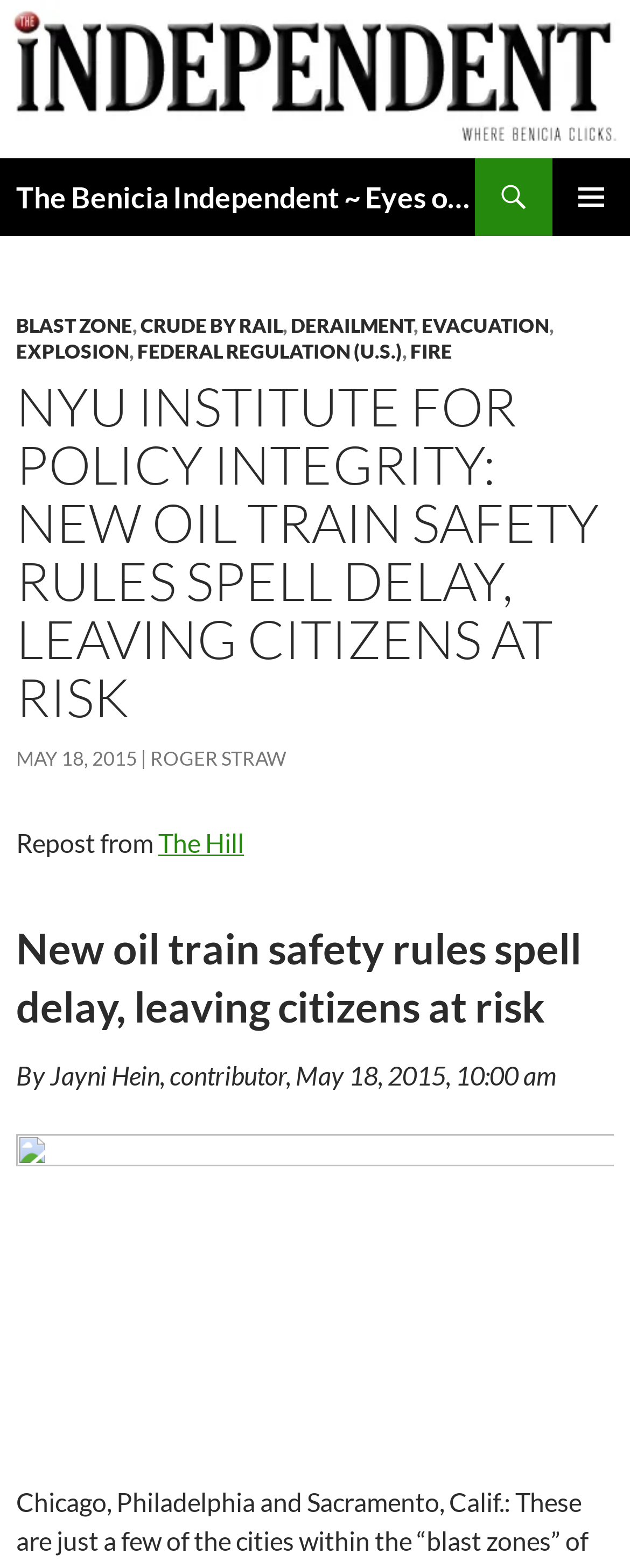Please find the top heading of the webpage and generate its text.

The Benicia Independent ~ Eyes on the Environment / Benicia news & views